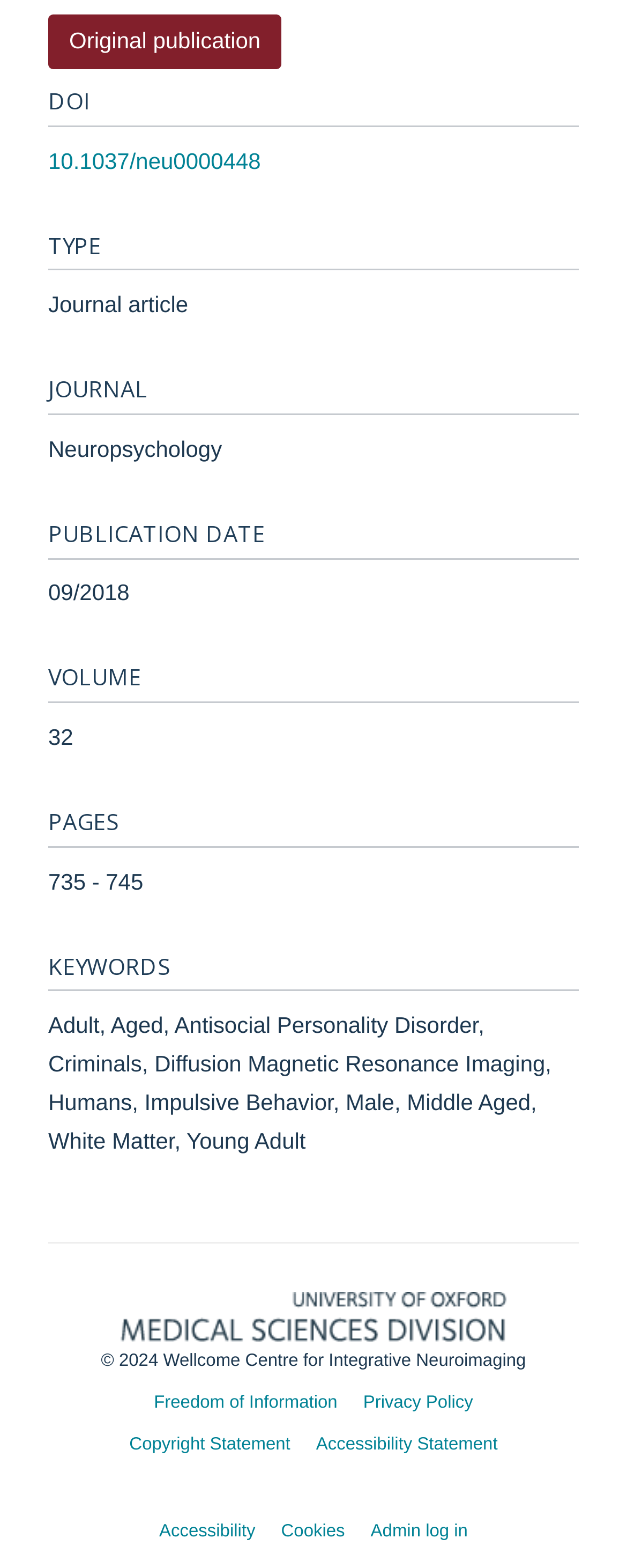Please provide a comprehensive response to the question based on the details in the image: What is the journal name?

I found the answer by looking at the 'JOURNAL' heading and its corresponding StaticText 'Neuropsychology'.